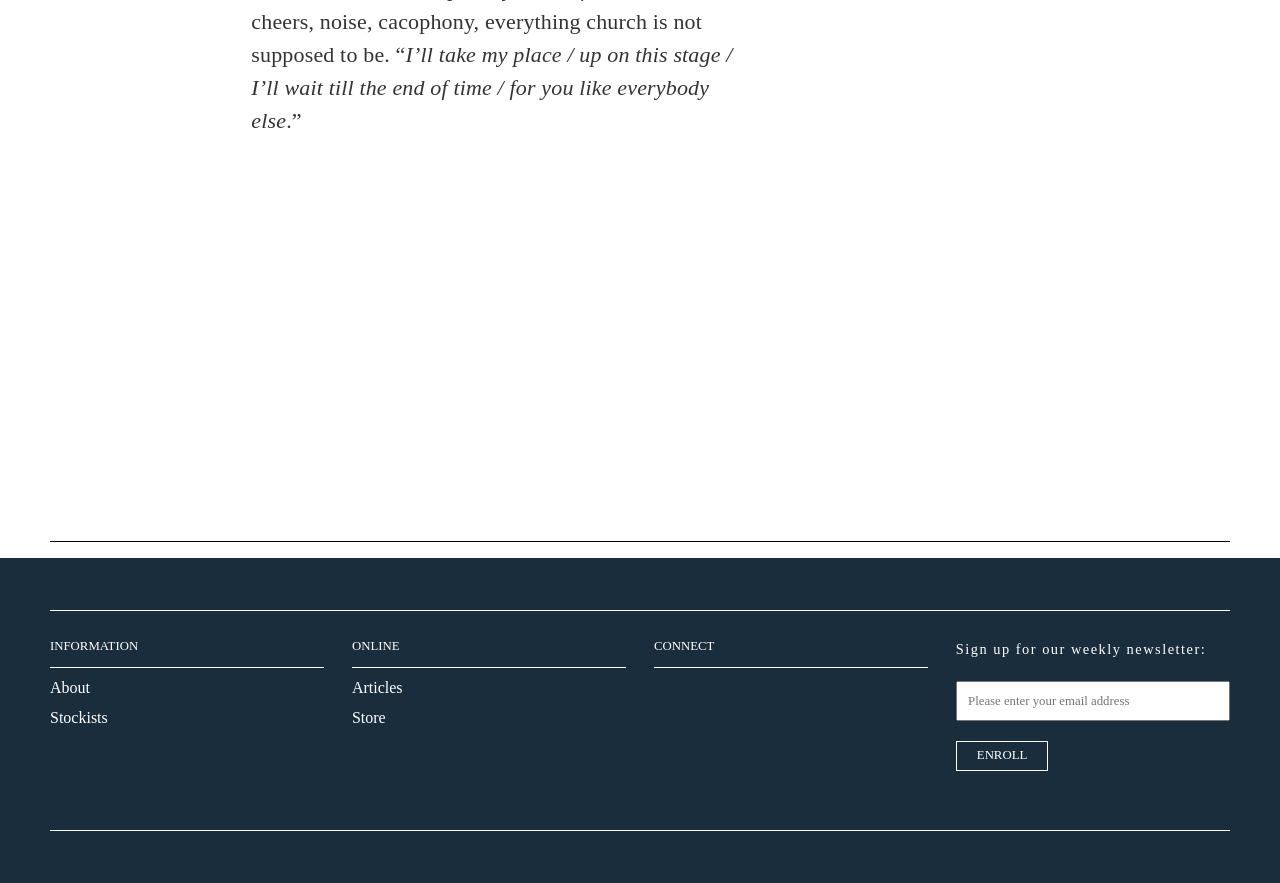How many links are under the 'INFORMATION' section? Based on the screenshot, please respond with a single word or phrase.

2